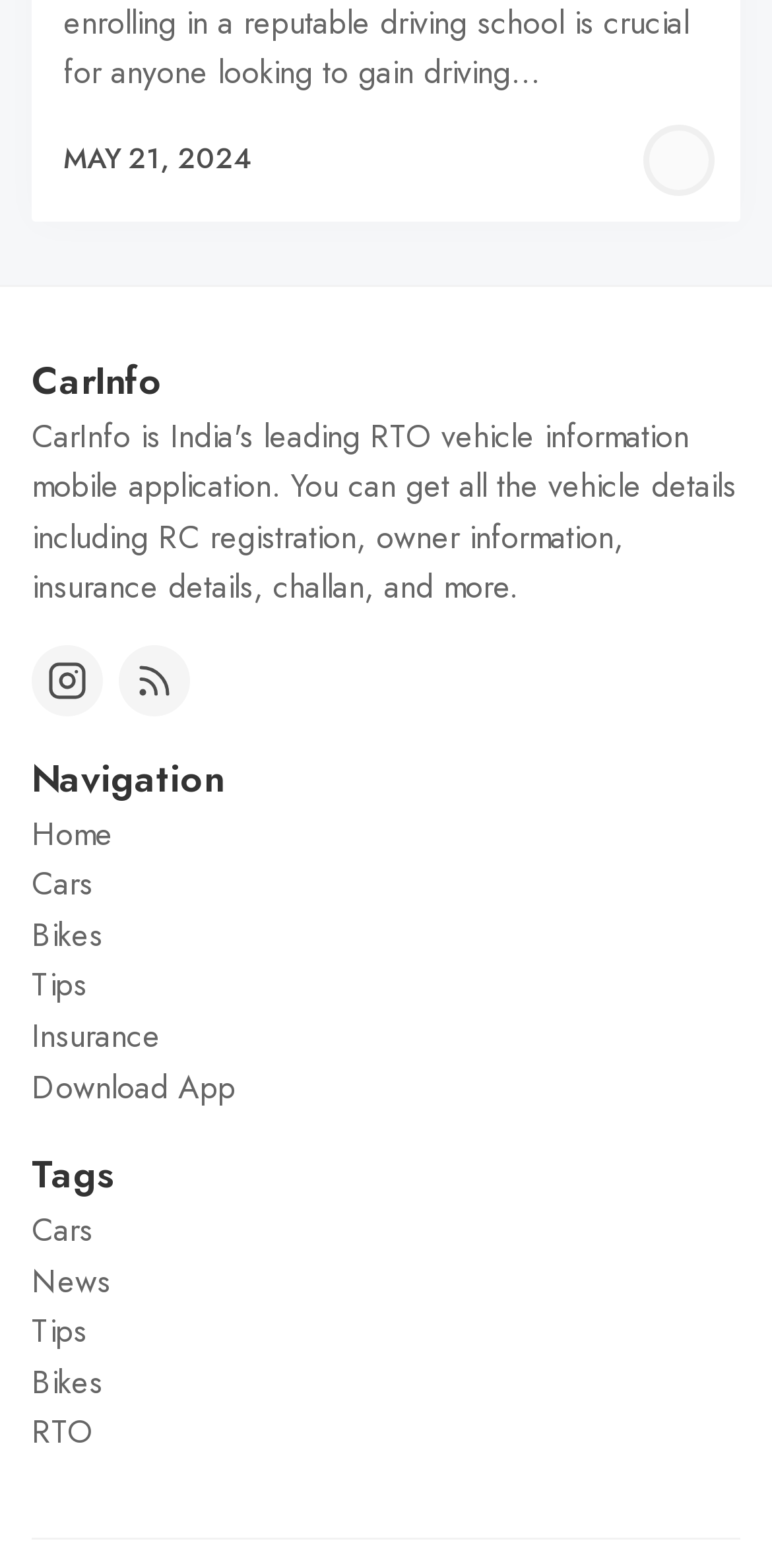What is the date mentioned on the webpage?
Answer the question with just one word or phrase using the image.

MAY 21, 2024